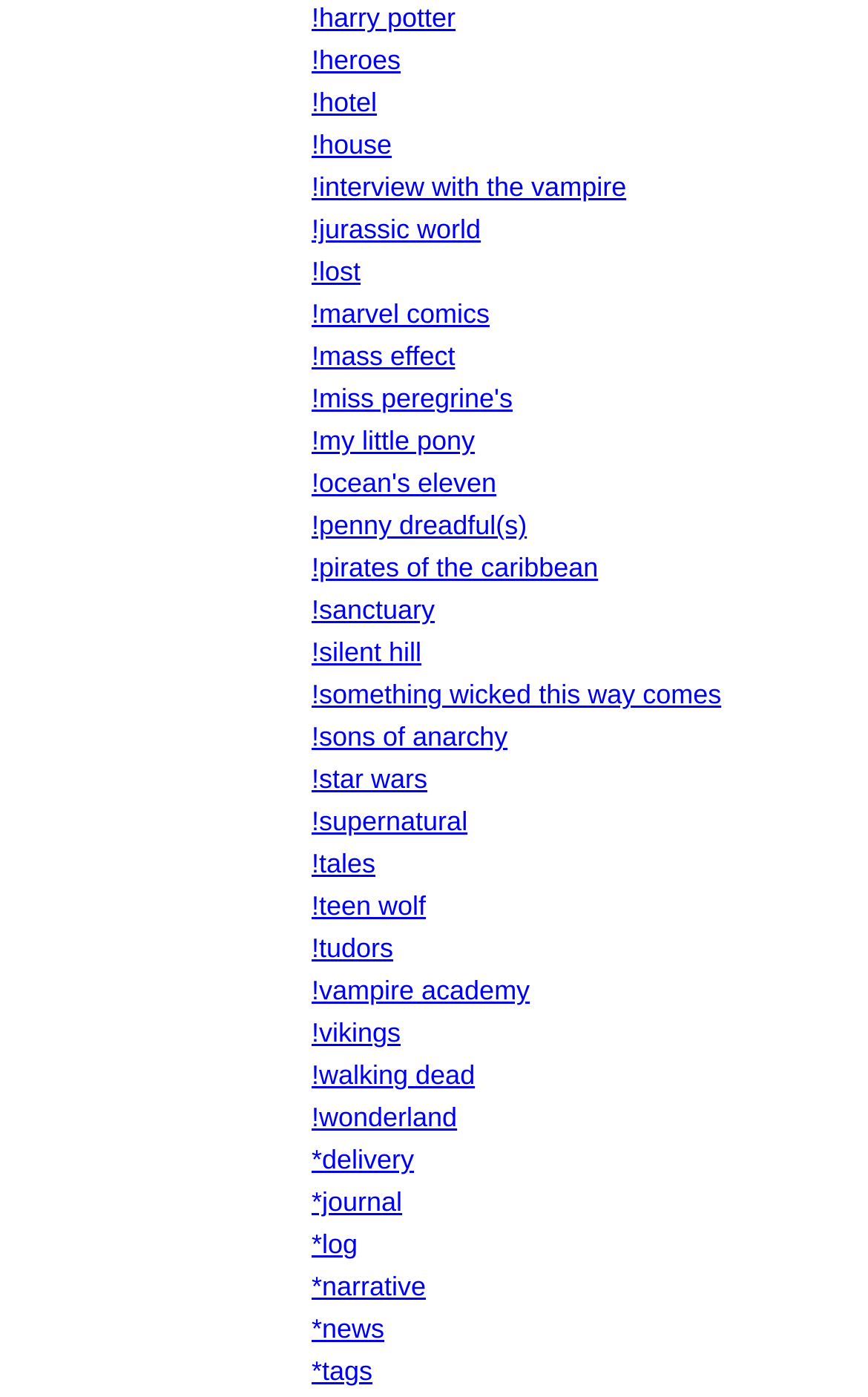How many links start with '!v'?
Use the image to answer the question with a single word or phrase.

2